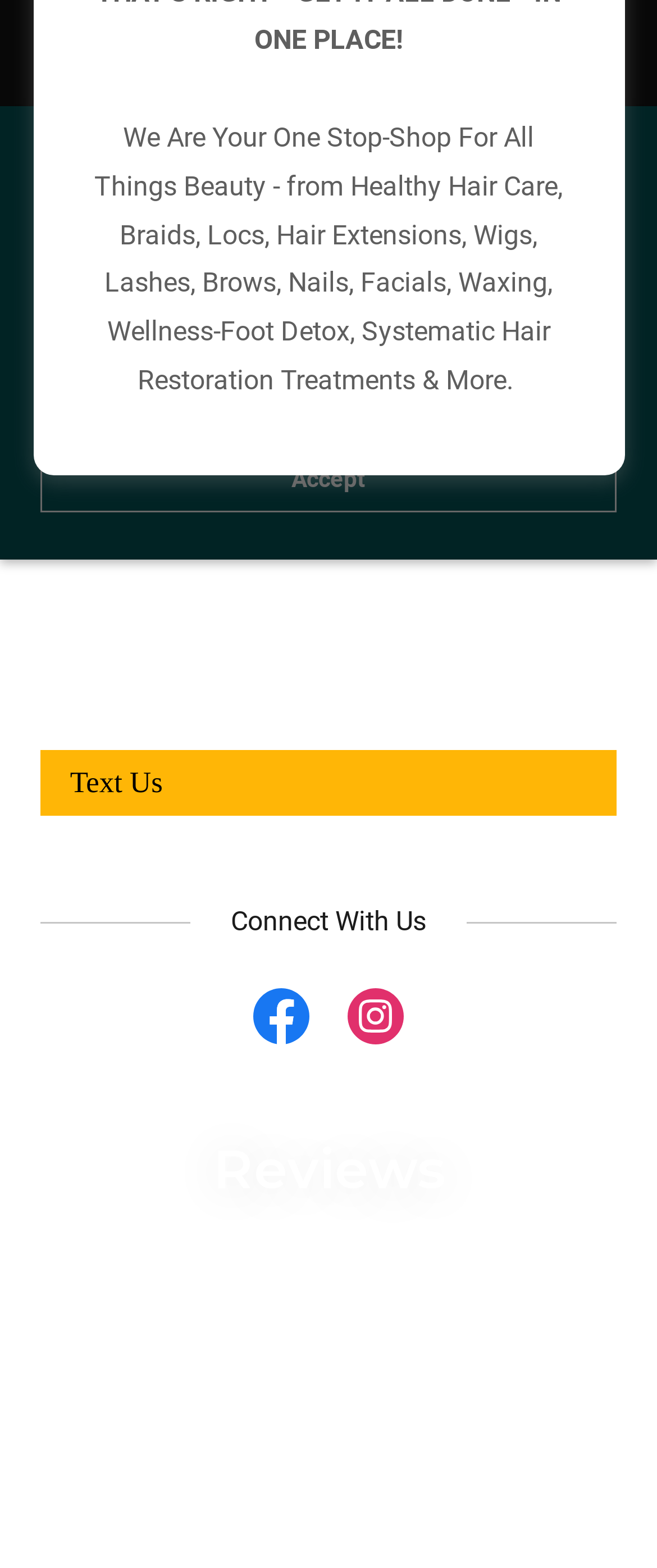Please determine the bounding box coordinates for the UI element described here. Use the format (top-left x, top-left y, bottom-right x, bottom-right y) with values bounded between 0 and 1: Learn more about troubleshooting WordPress.

None